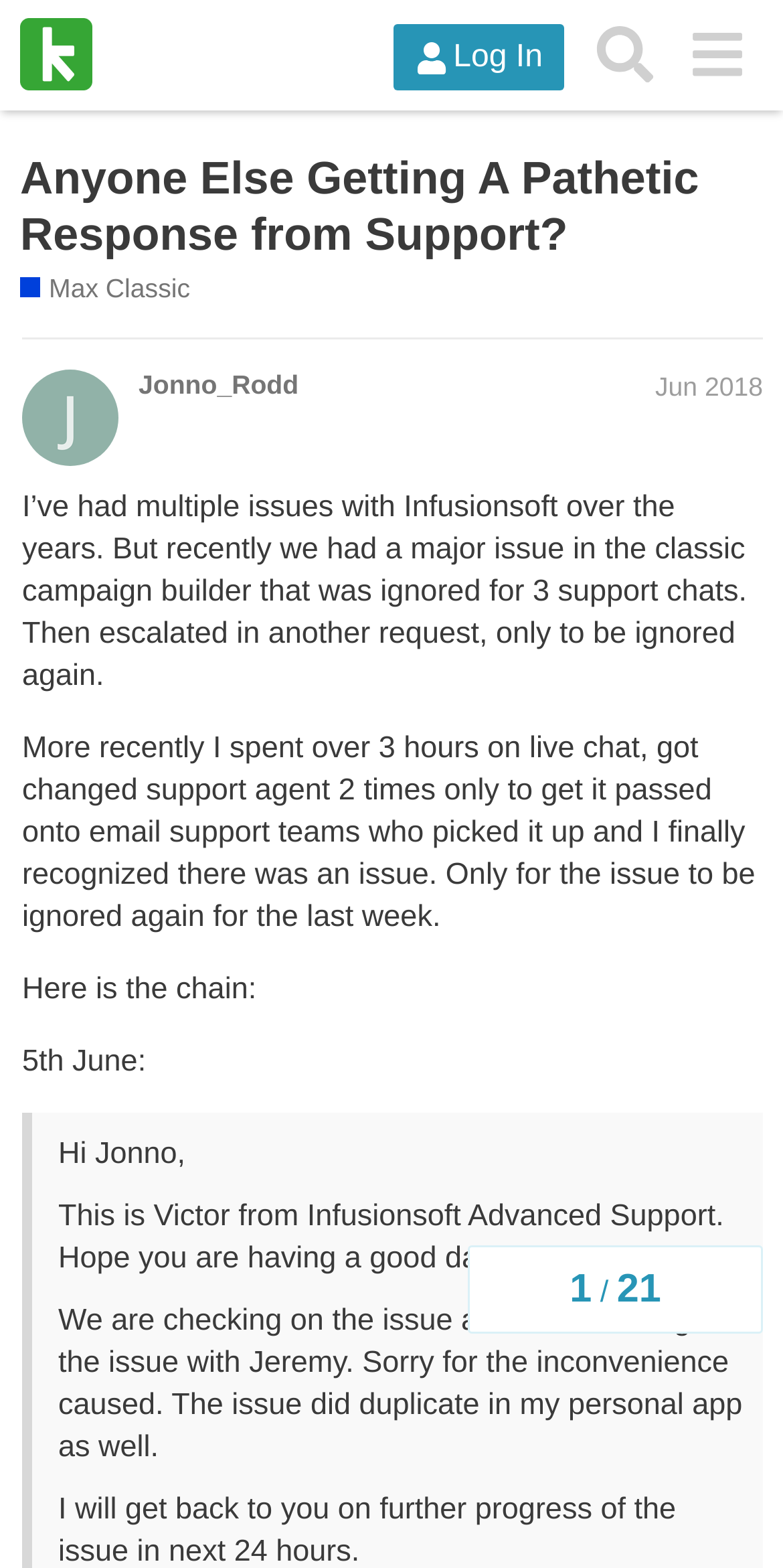Provide the bounding box coordinates of the area you need to click to execute the following instruction: "Click on the 'Log In' button".

[0.502, 0.016, 0.721, 0.058]